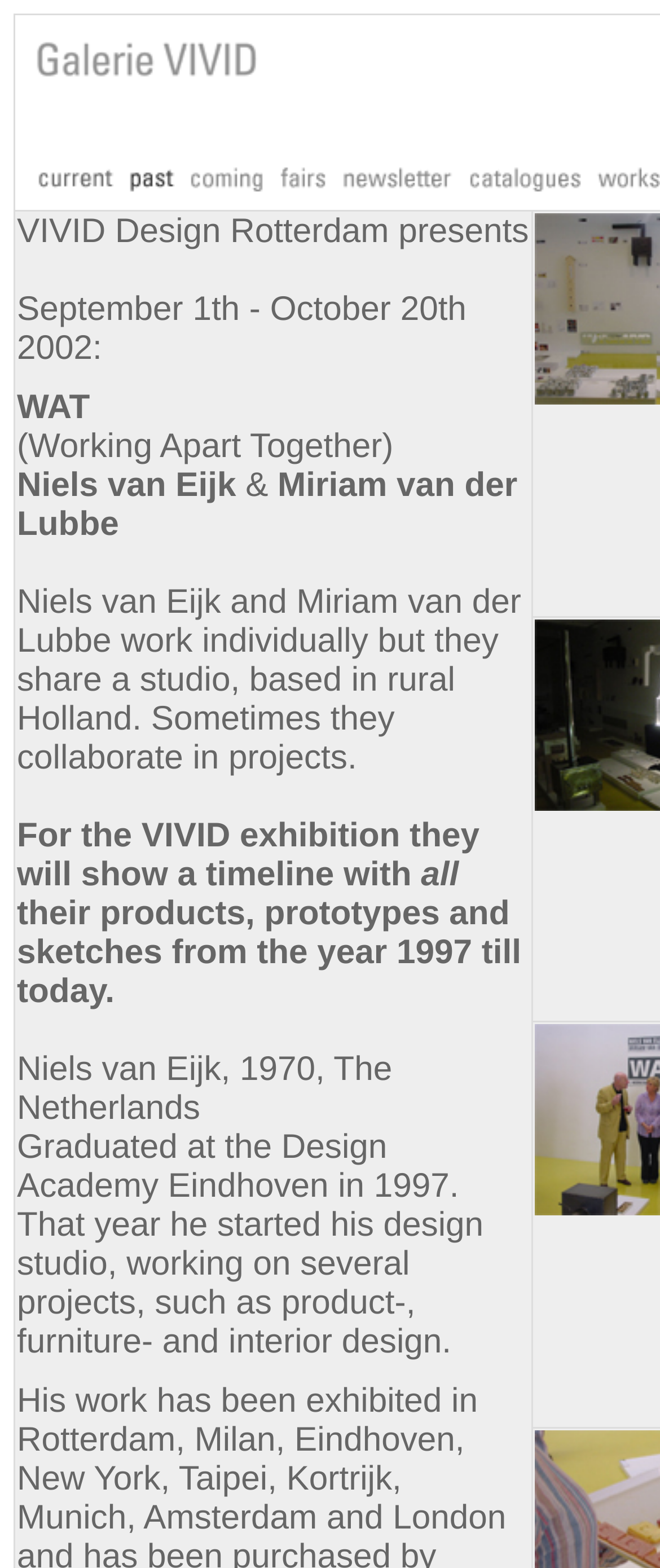What is the purpose of the VIVID exhibition?
Based on the image, give a concise answer in the form of a single word or short phrase.

To show a timeline of products, prototypes, and sketches